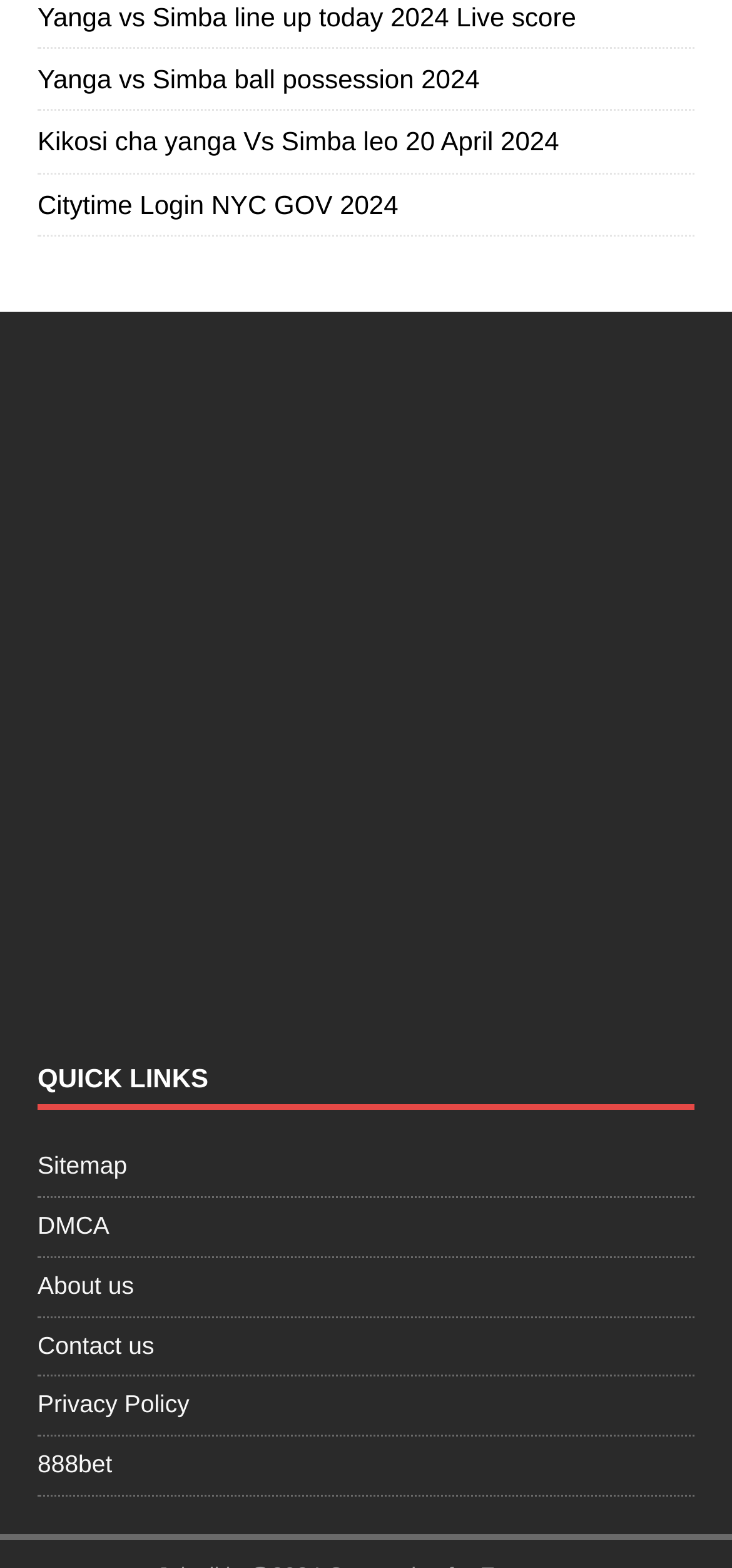Mark the bounding box of the element that matches the following description: "888bet".

[0.051, 0.916, 0.949, 0.953]